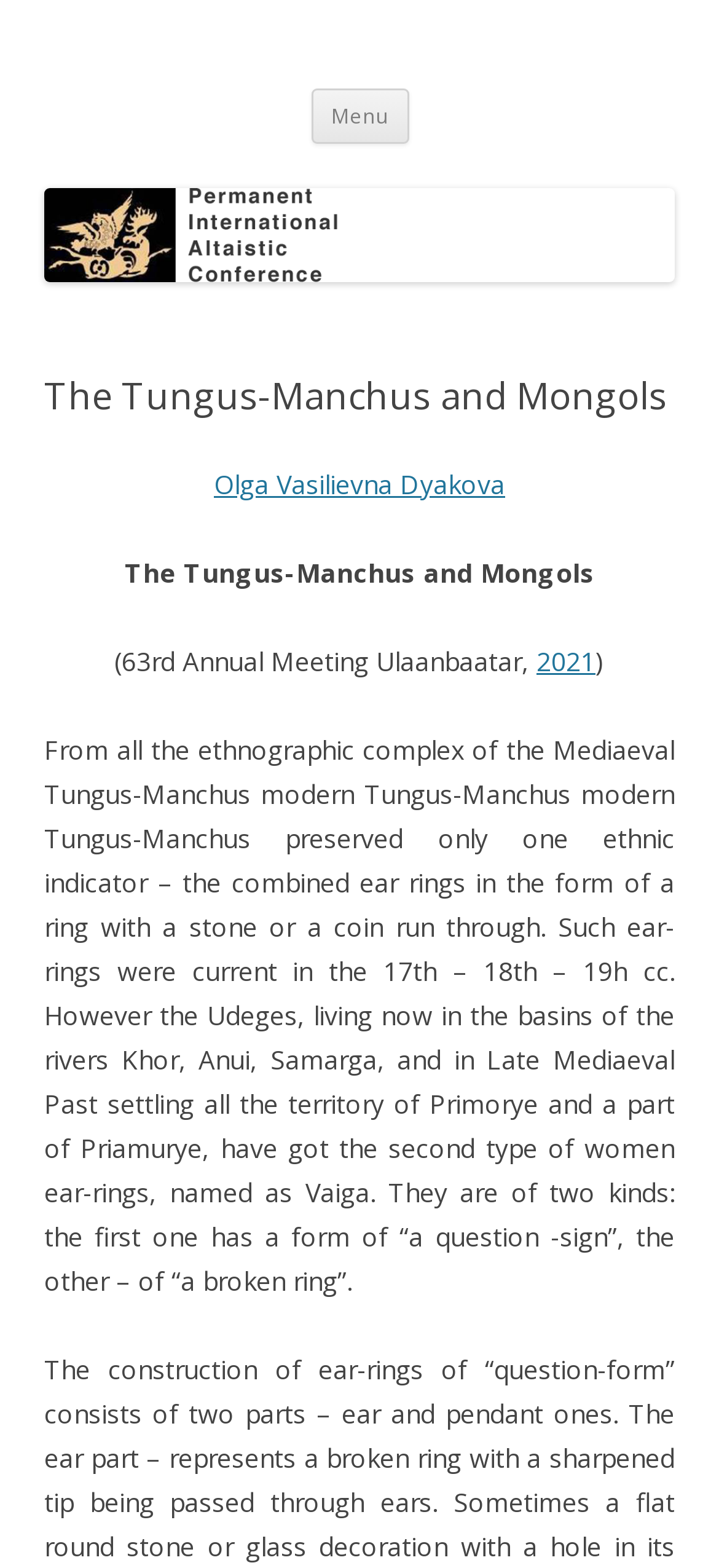Find the bounding box coordinates for the element described here: "Olga Vasilievna Dyakova".

[0.297, 0.298, 0.703, 0.32]